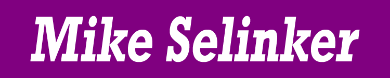Provide a comprehensive description of the image.

The image features the name "Mike Selinker" prominently displayed in bold, stylized white text against a vibrant purple background. This design choice emphasizes the name, making it an eye-catching element on the webpage, which focuses on an article discussing memorable movie deaths, particularly in *Die Hard*. Selinker is likely the author or a key figure associated with the content, contributing to the analysis of cinematic moments that have left a significant impact on audiences.